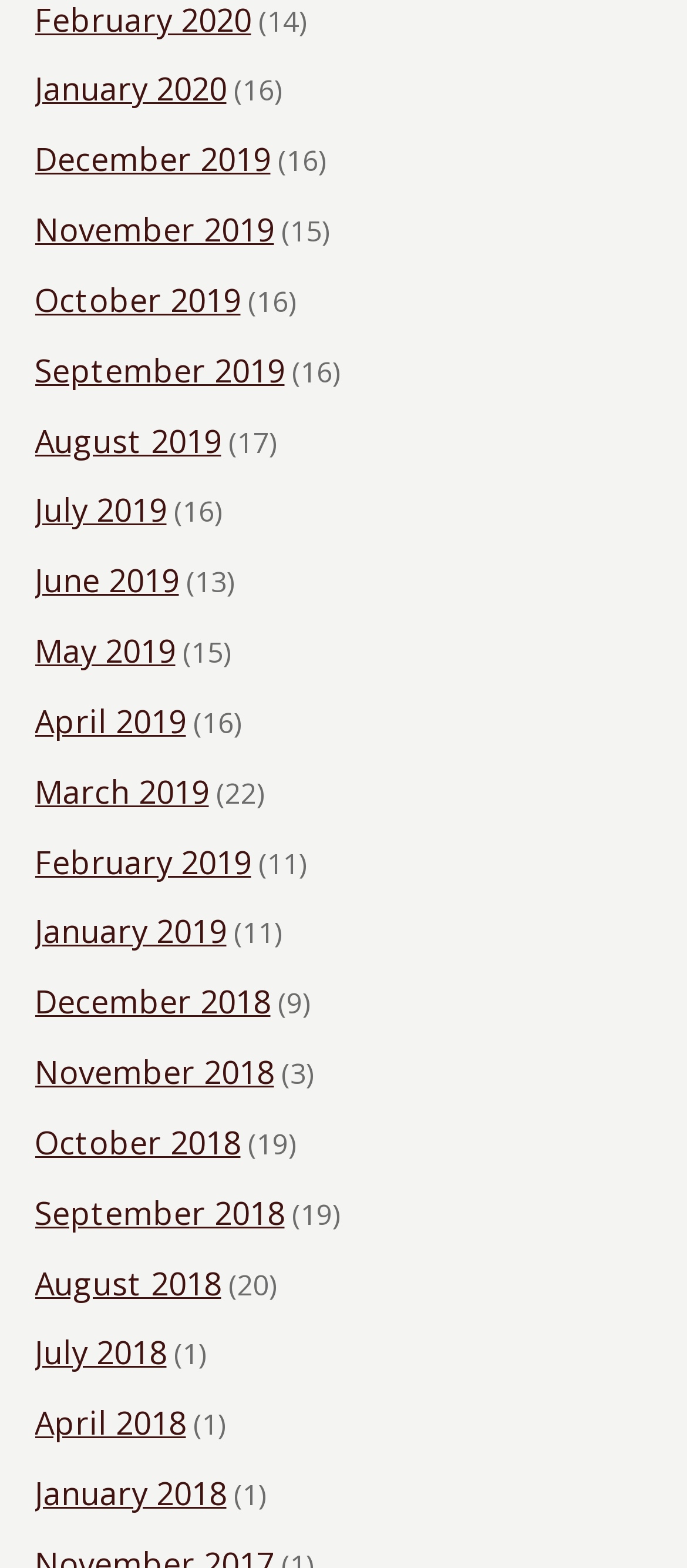What is the pattern of the months listed?
Using the image provided, answer with just one word or phrase.

Monthly